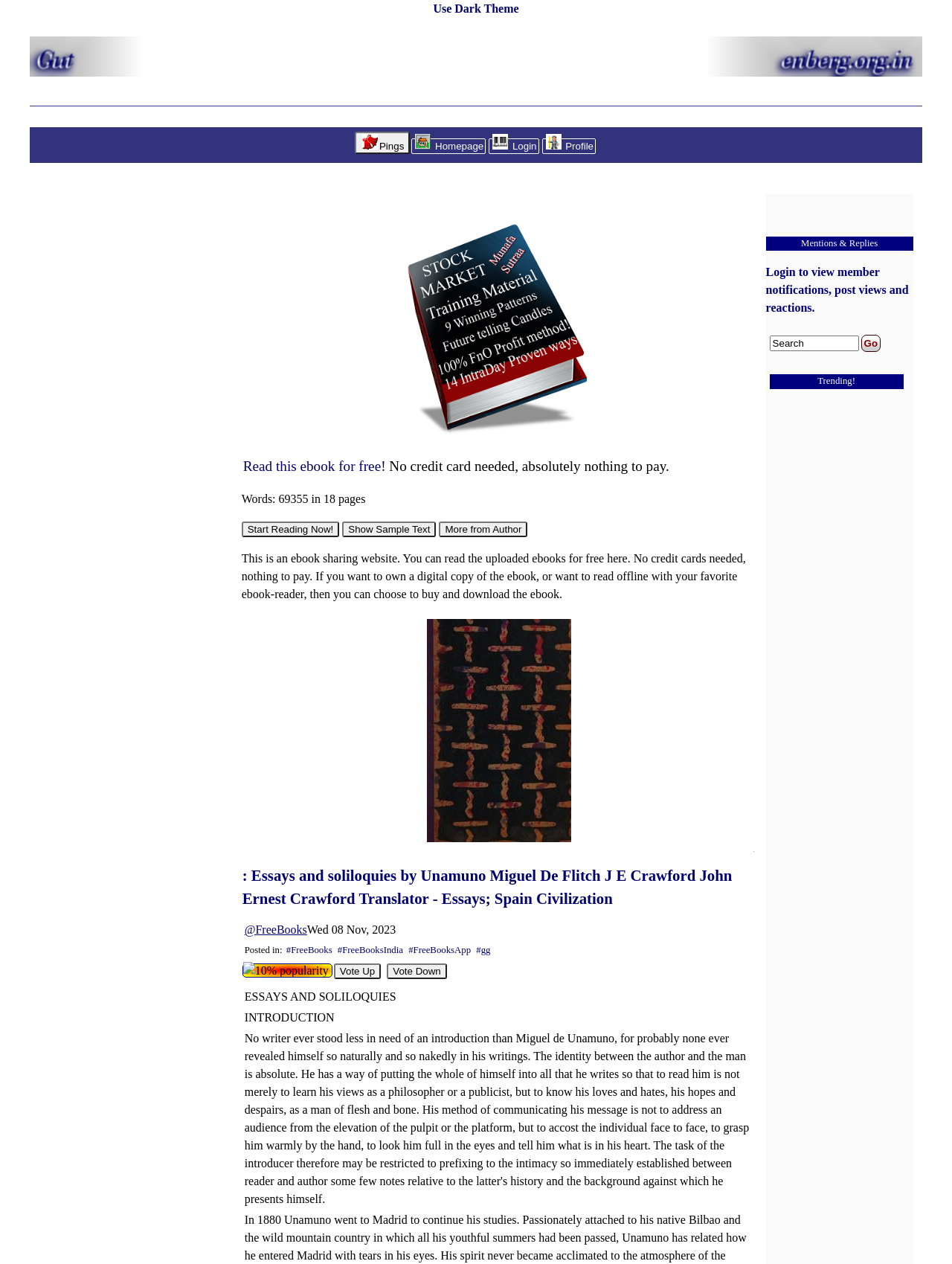What can you do with the ebook on this website?
Look at the screenshot and give a one-word or phrase answer.

Read, buy, download